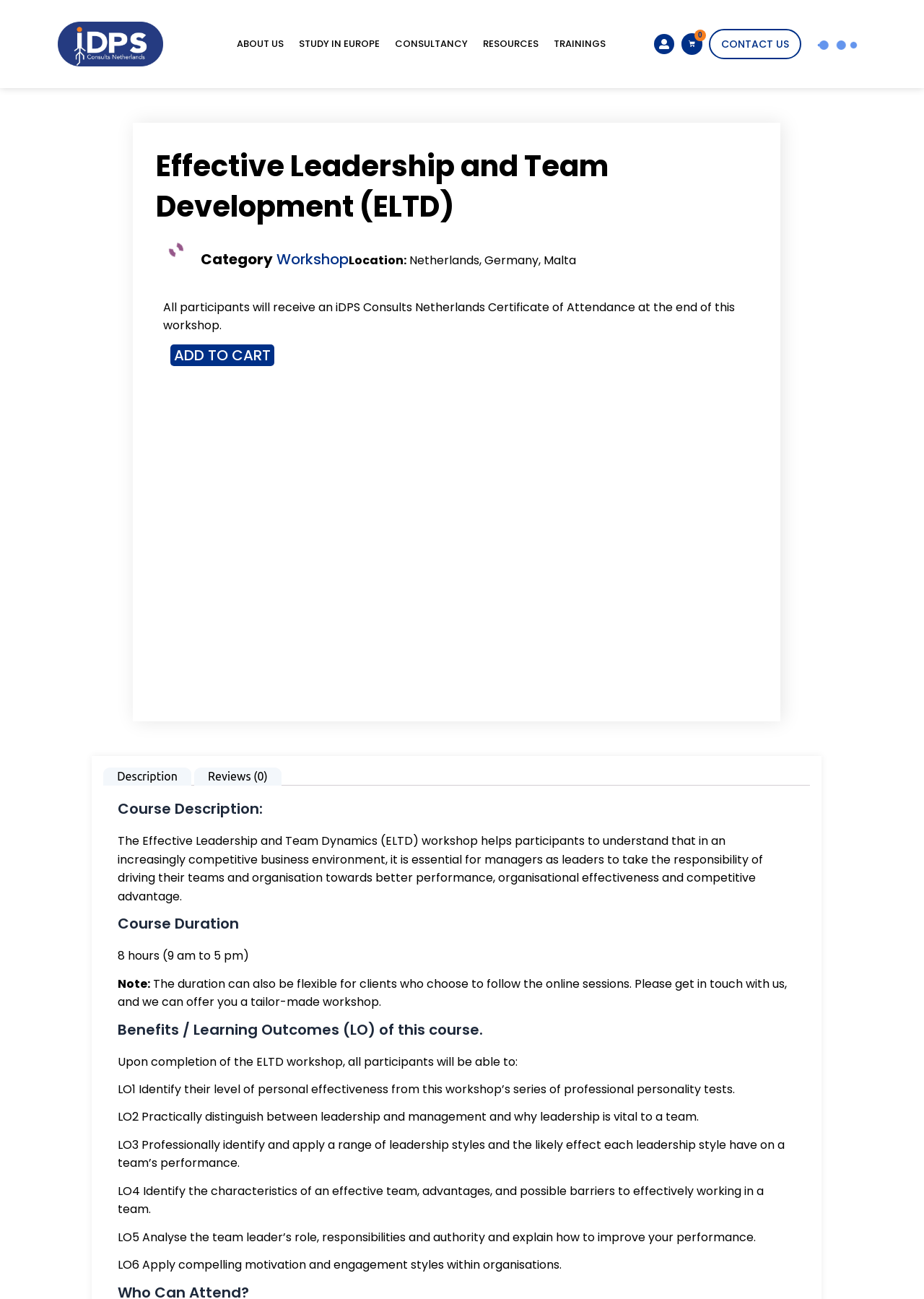What is the certificate that participants will receive?
Please look at the screenshot and answer in one word or a short phrase.

iDPS Consults Netherlands Certificate of Attendance